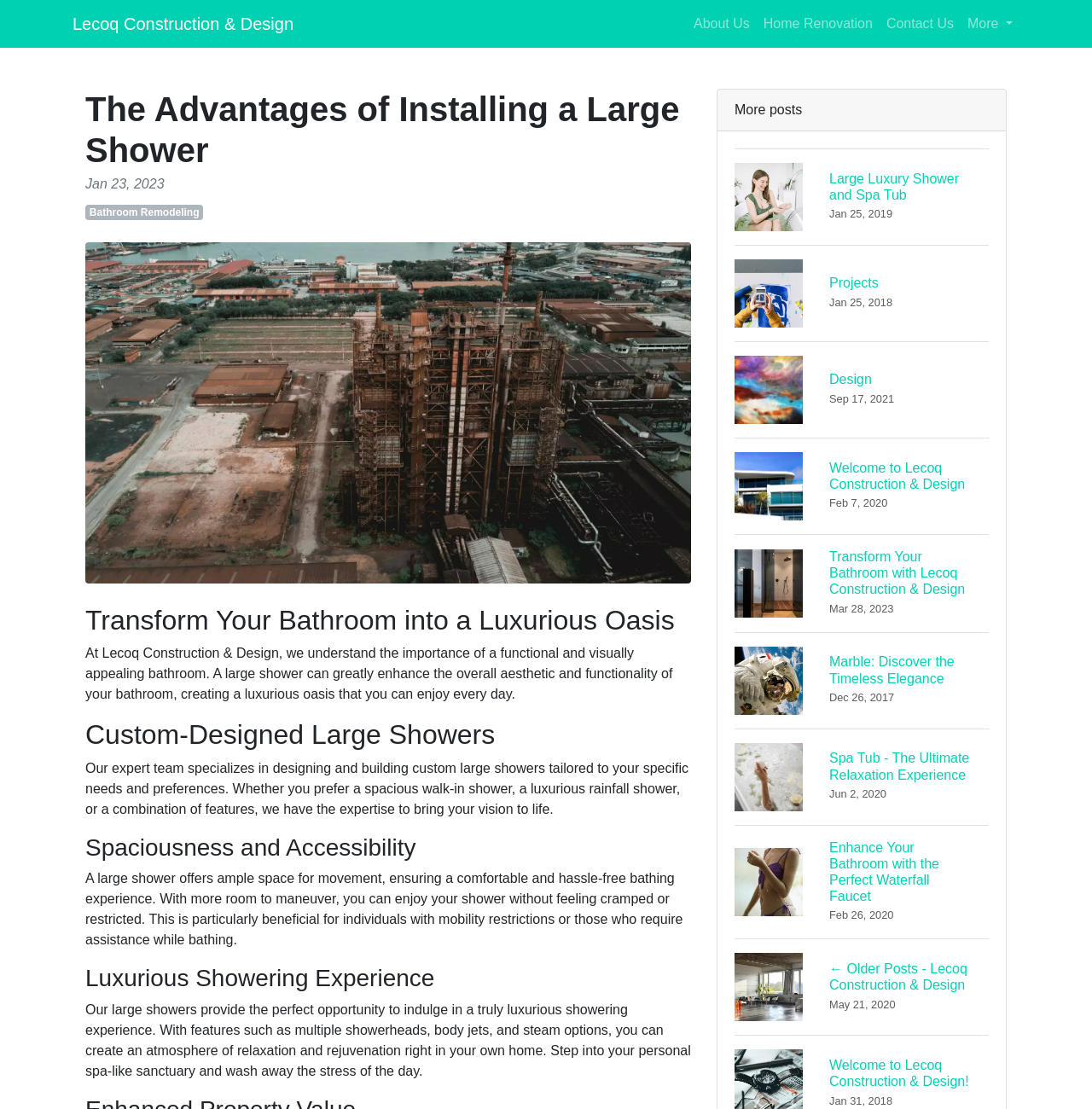Identify the bounding box coordinates of the element to click to follow this instruction: 'View 'Transform Your Bathroom with Lecoq Construction & Design''. Ensure the coordinates are four float values between 0 and 1, provided as [left, top, right, bottom].

[0.673, 0.482, 0.905, 0.57]